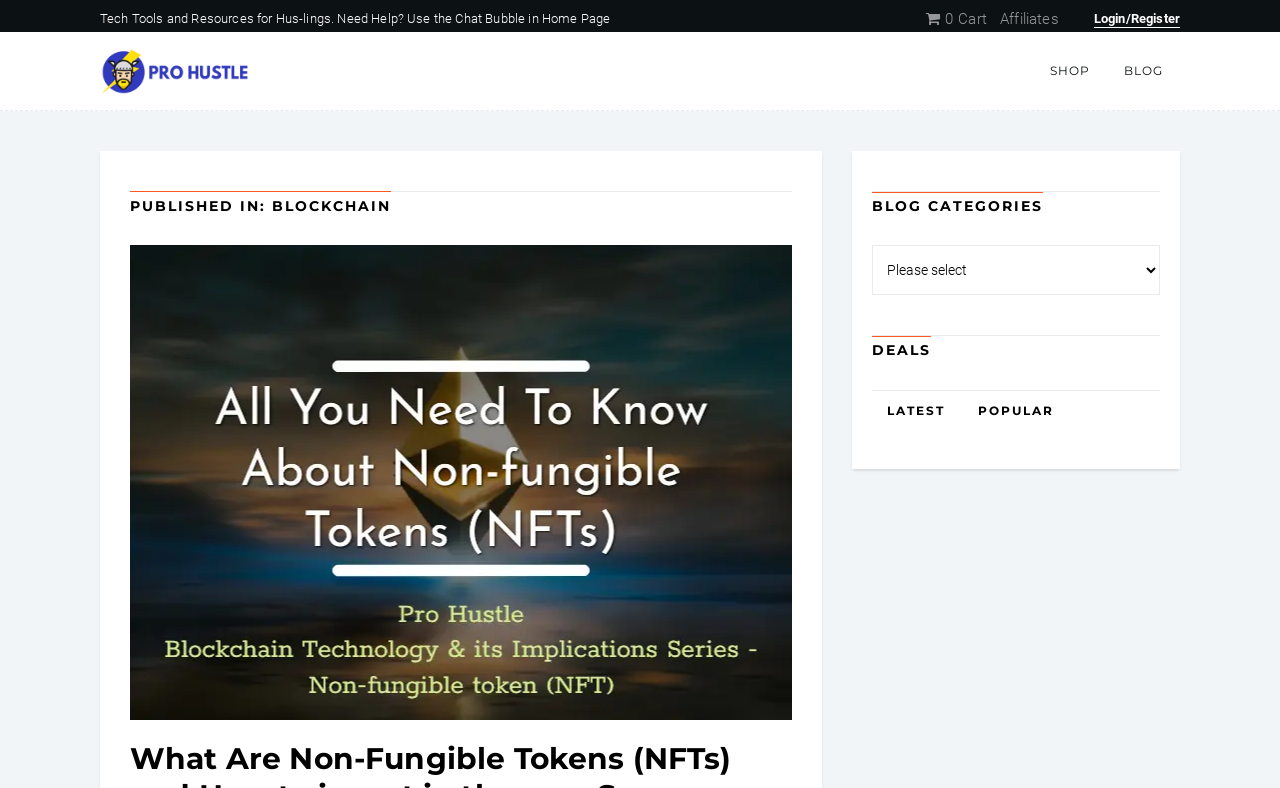Please determine the bounding box coordinates for the element with the description: "Latest".

[0.681, 0.497, 0.75, 0.544]